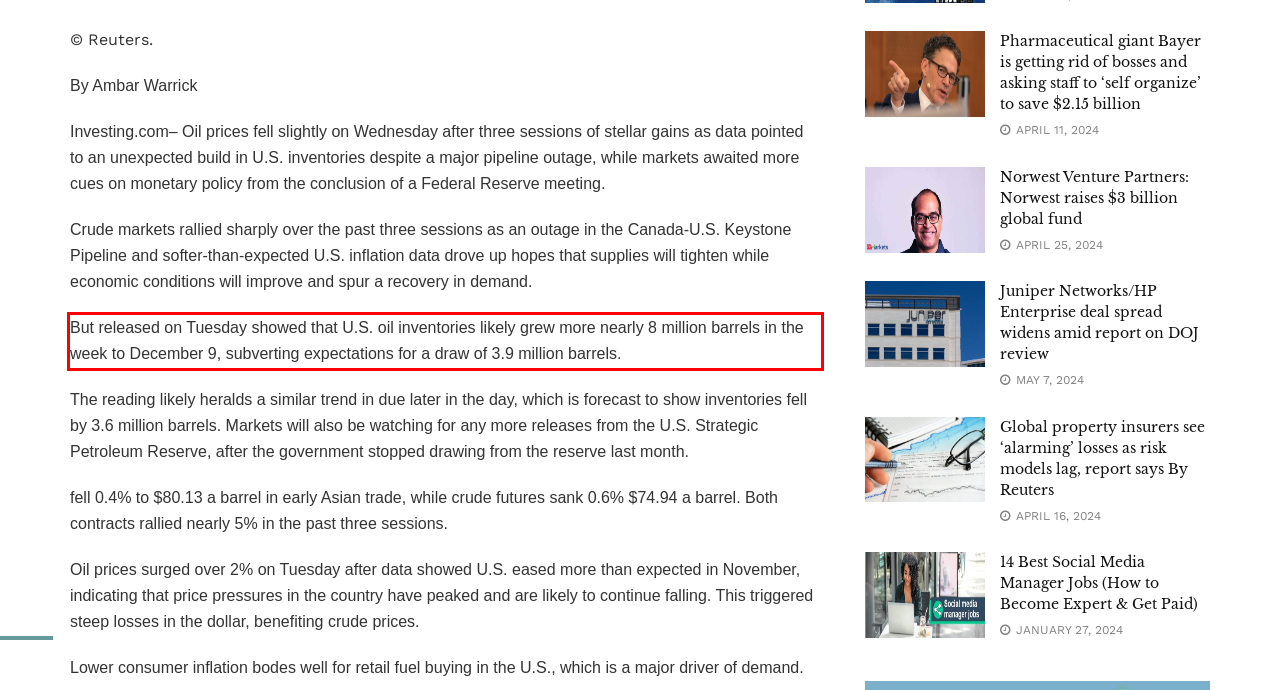Given a webpage screenshot, locate the red bounding box and extract the text content found inside it.

But released on Tuesday showed that U.S. oil inventories likely grew more nearly 8 million barrels in the week to December 9, subverting expectations for a draw of 3.9 million barrels.